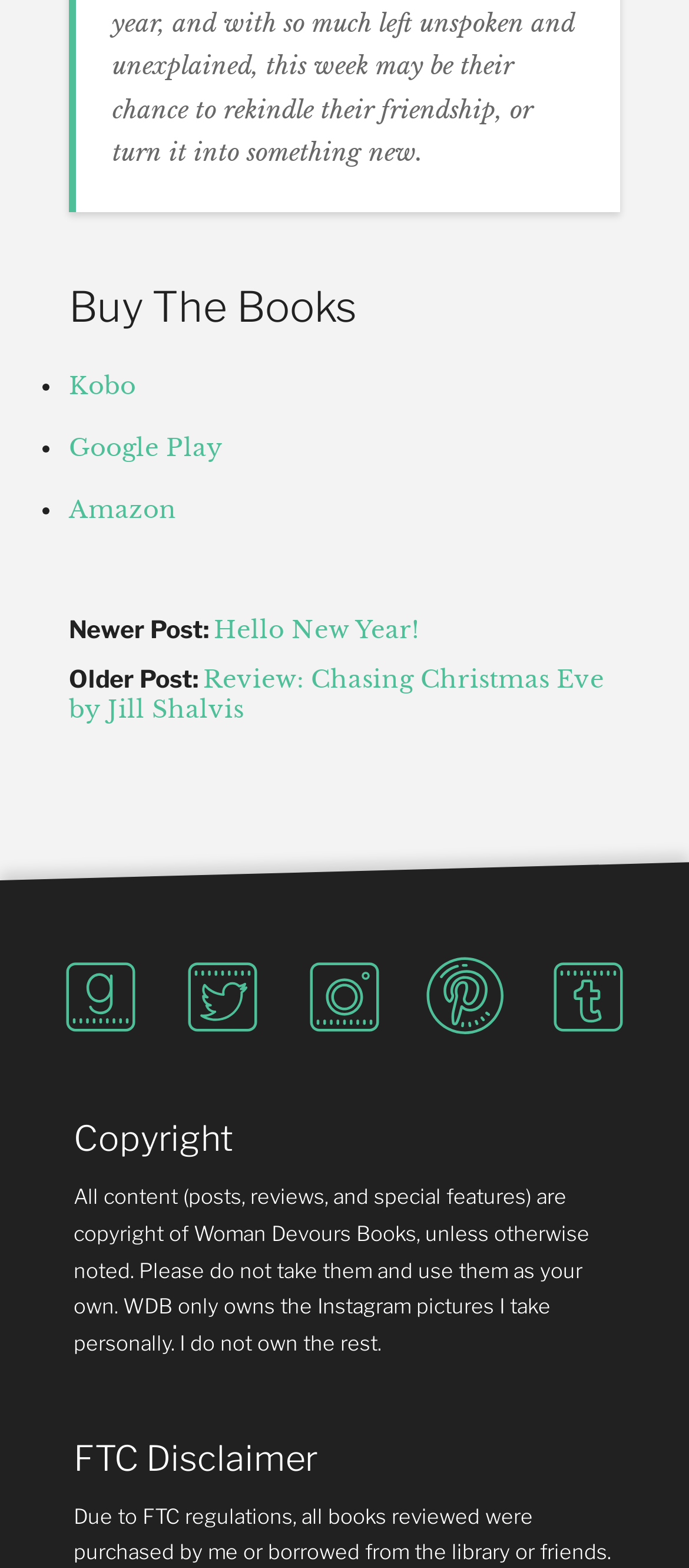What is the title of the latest post?
Please provide a single word or phrase as the answer based on the screenshot.

Hello New Year!